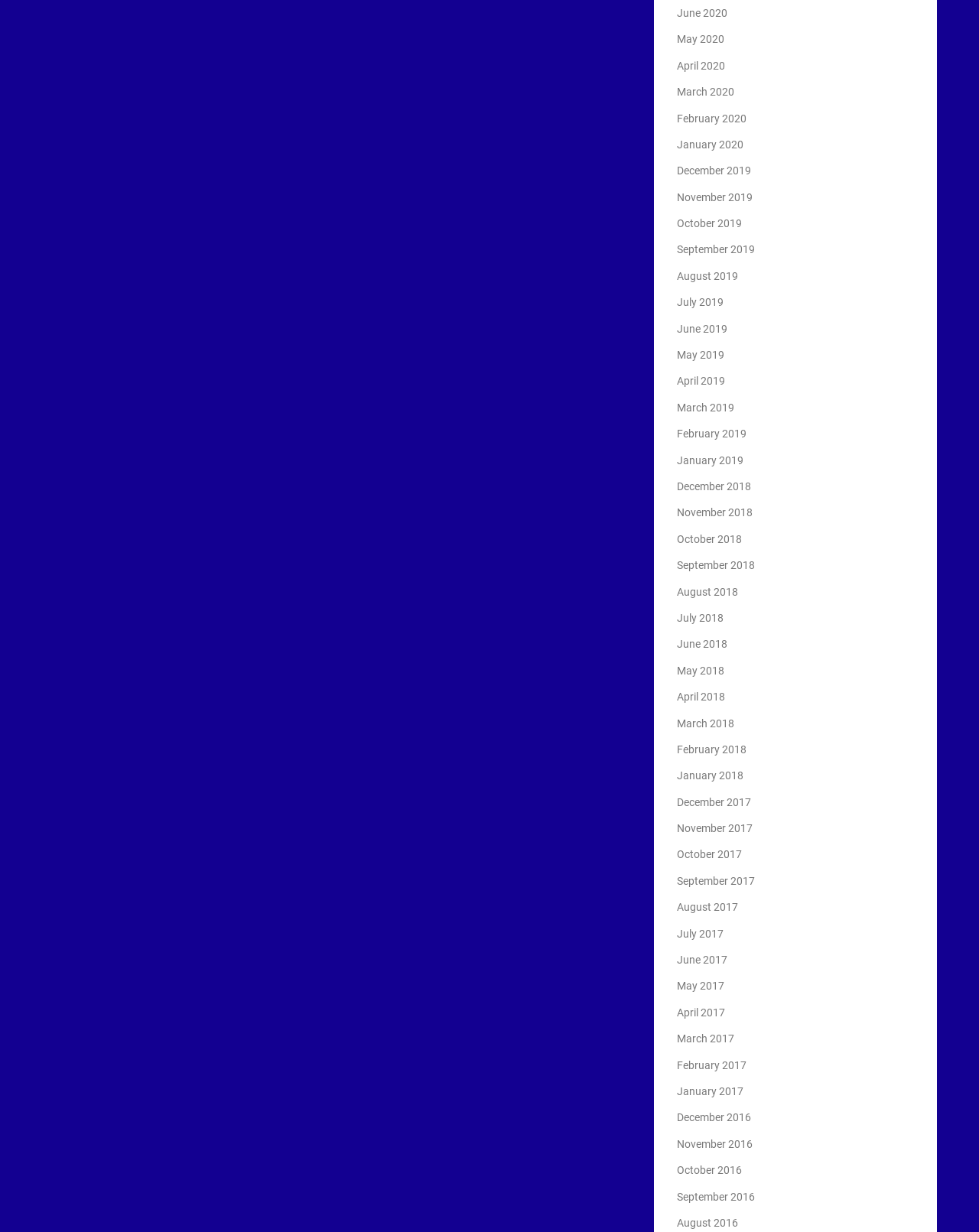Find the bounding box coordinates of the element you need to click on to perform this action: 'view January 2018'. The coordinates should be represented by four float values between 0 and 1, in the format [left, top, right, bottom].

[0.691, 0.625, 0.759, 0.635]